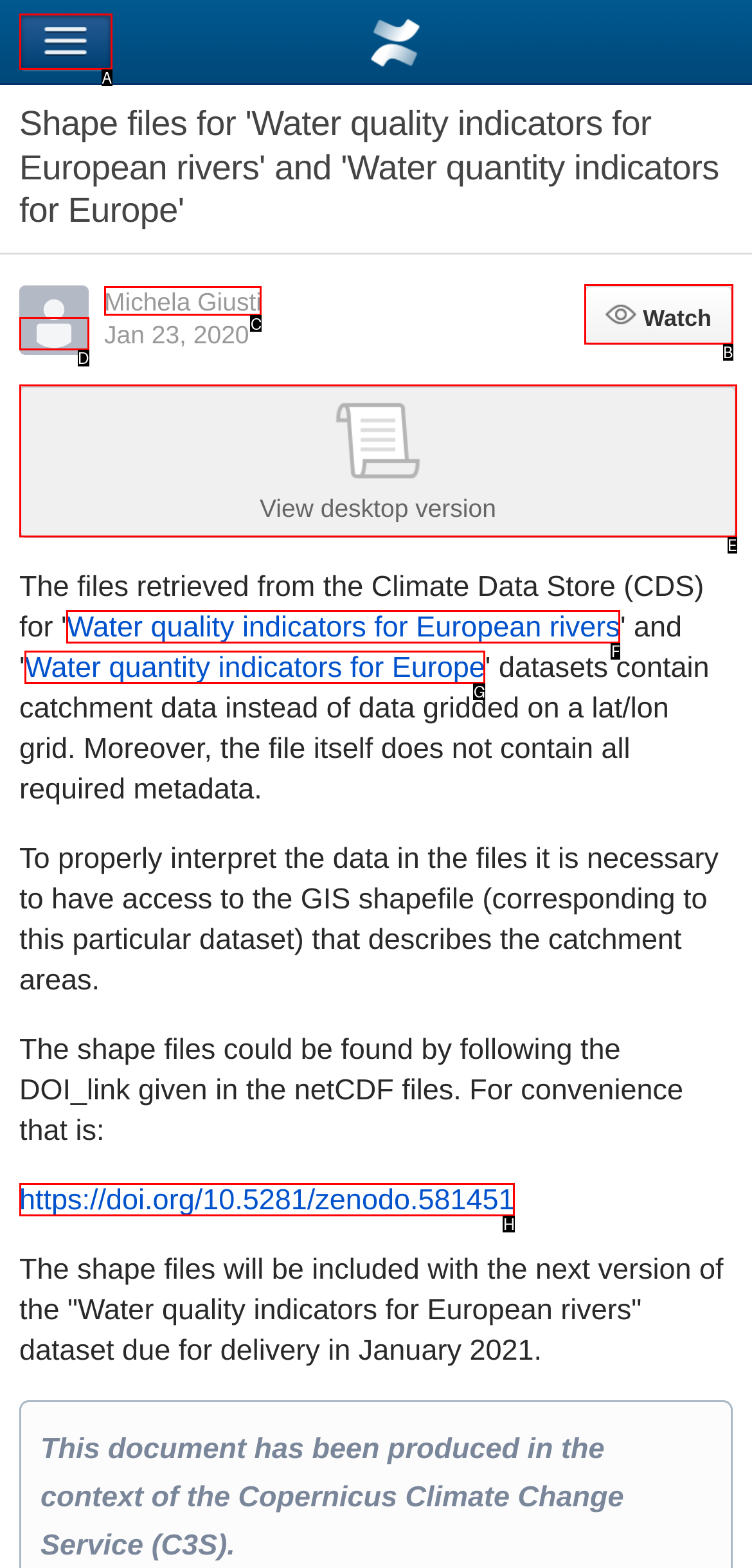Pinpoint the HTML element that fits the description: logged in
Answer by providing the letter of the correct option.

None